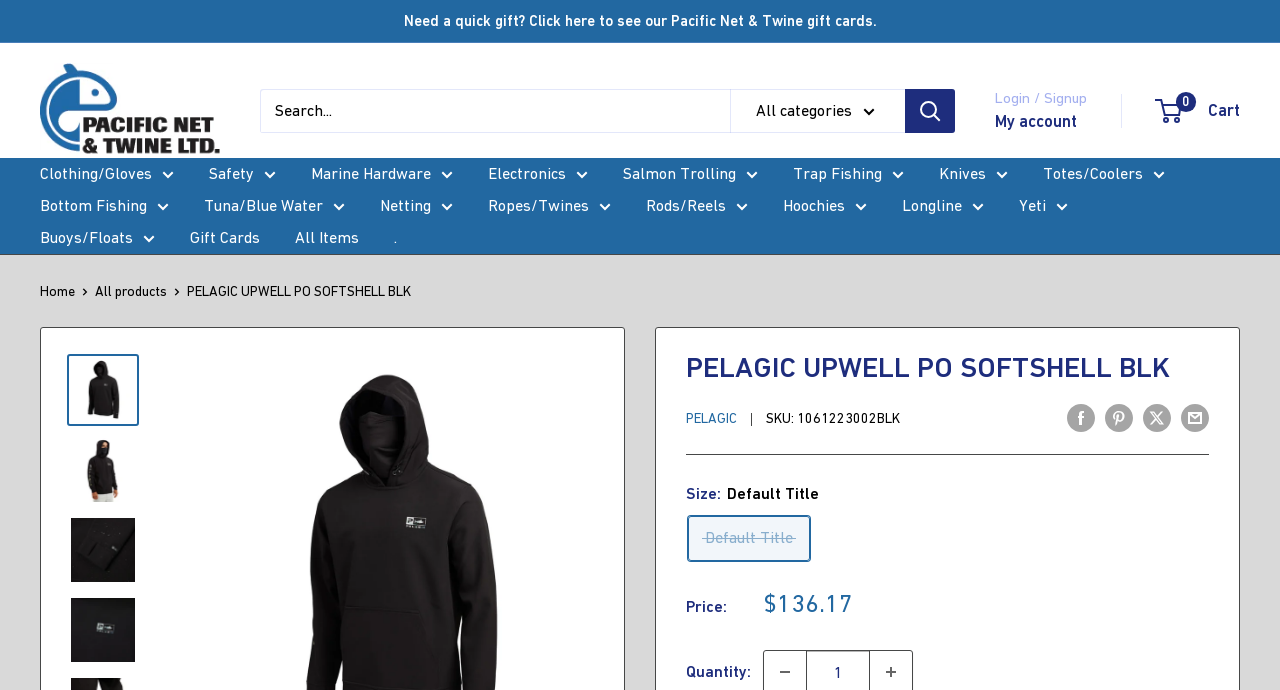Give a one-word or short phrase answer to this question: 
What is the name of the product?

Pelagic Upwell PO Softshell BLK